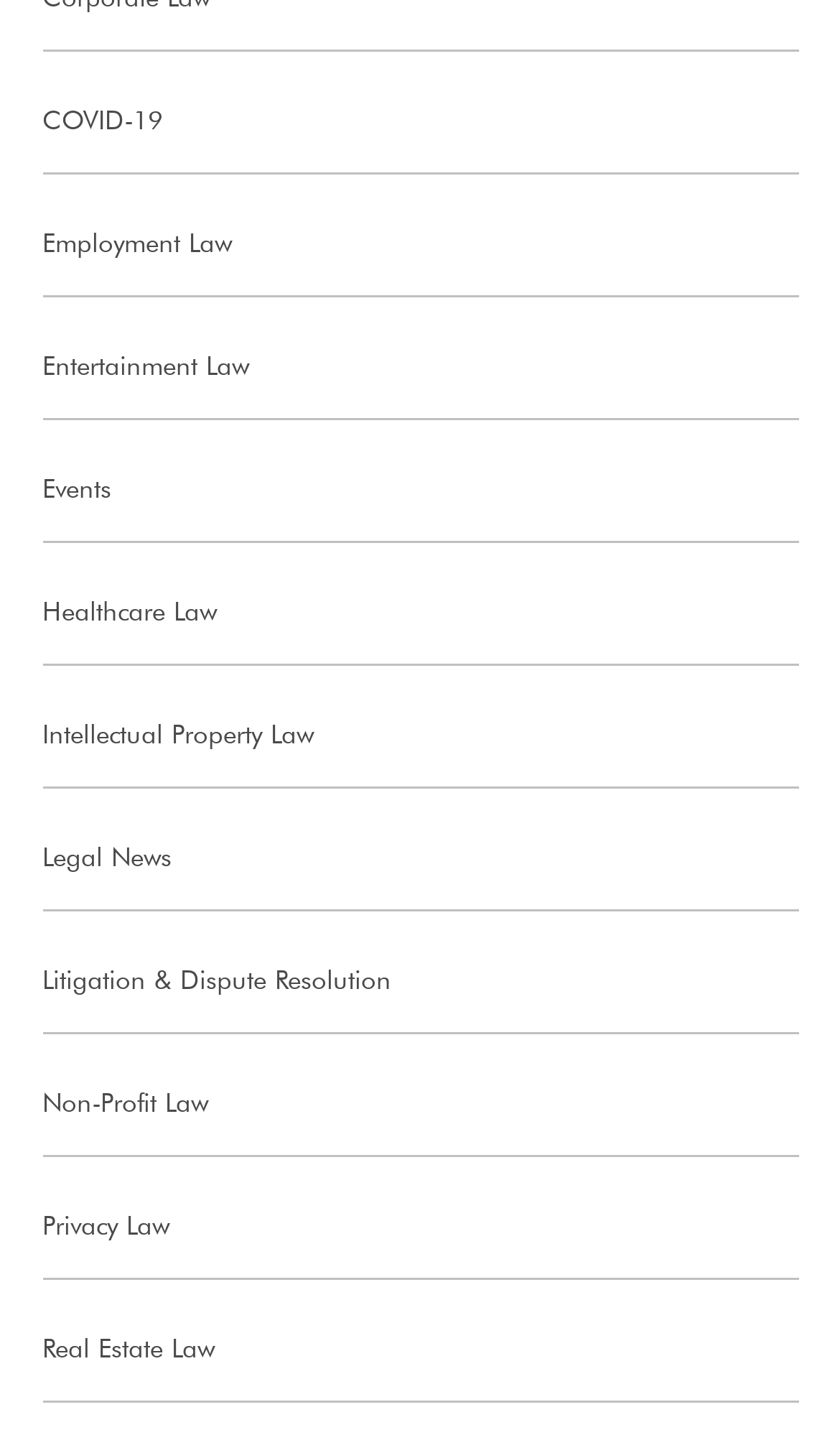What is the vertical position of 'Healthcare Law' relative to 'Events'?
Please provide a comprehensive answer to the question based on the webpage screenshot.

By comparing the y1 and y2 coordinates of the bounding box of 'Healthcare Law' and 'Events', we can see that 'Healthcare Law' has a larger y1 value, which means it is positioned below 'Events' on the webpage.